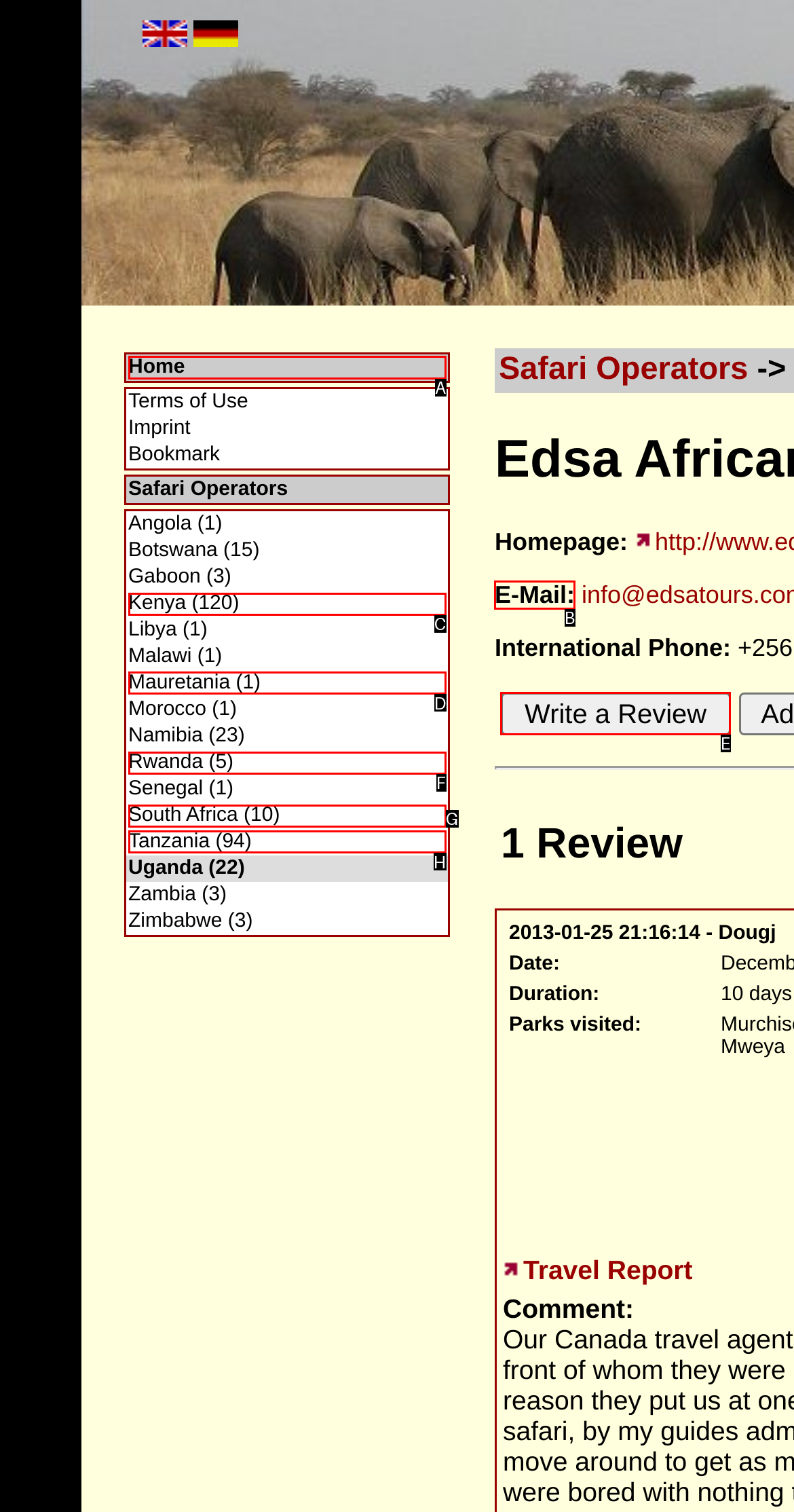Determine the letter of the UI element I should click on to complete the task: Contact via E-Mail from the provided choices in the screenshot.

B